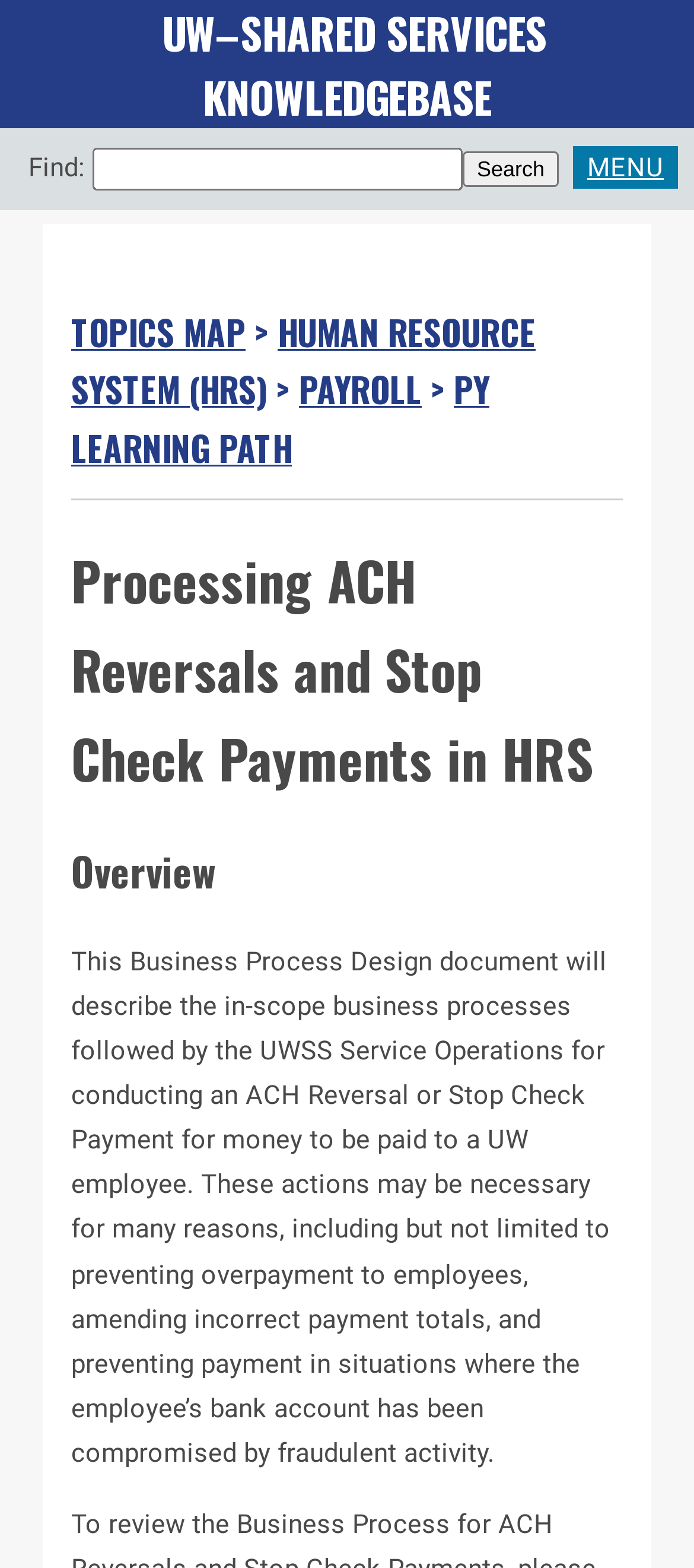Find the bounding box coordinates of the element to click in order to complete this instruction: "Read about Processing ACH Reversals and Stop Check Payments in HRS". The bounding box coordinates must be four float numbers between 0 and 1, denoted as [left, top, right, bottom].

[0.103, 0.341, 0.897, 0.513]